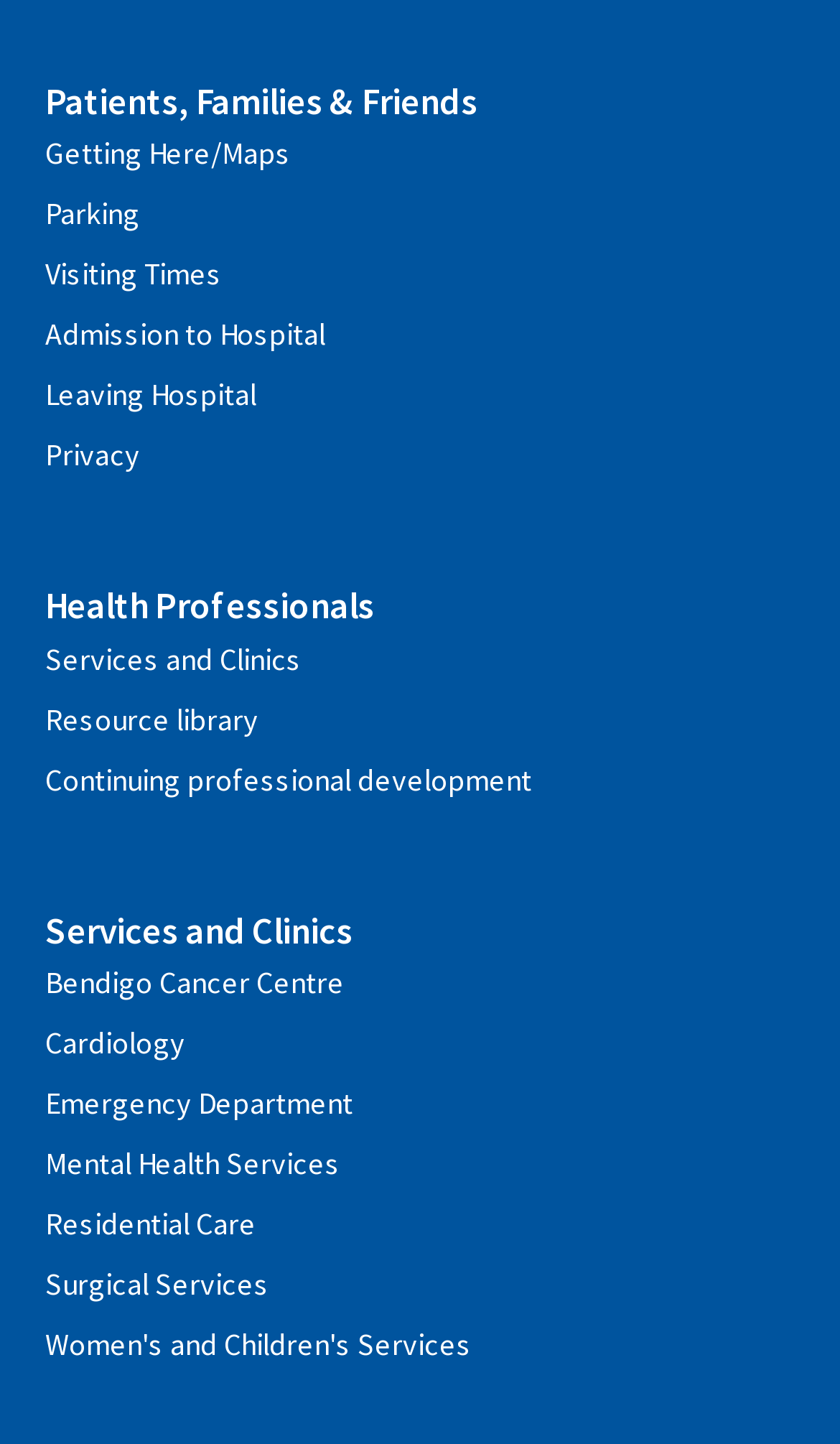Bounding box coordinates must be specified in the format (top-left x, top-left y, bottom-right x, bottom-right y). All values should be floating point numbers between 0 and 1. What are the bounding box coordinates of the UI element described as: Services and Clinics

[0.054, 0.441, 0.359, 0.48]